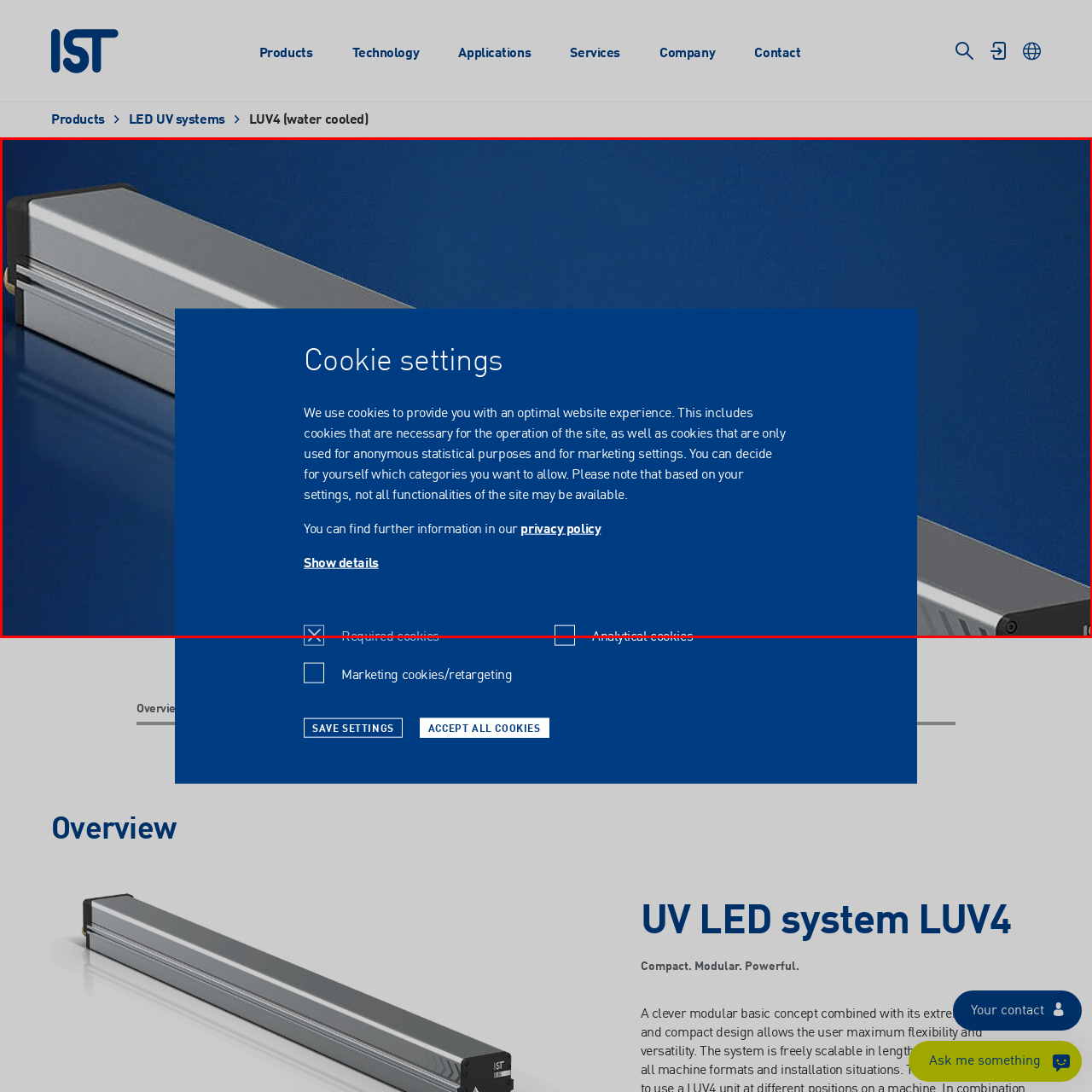Offer a detailed caption for the image that is surrounded by the red border.

The image displays a prominent cookie settings dialog over a sleek blue background, highlighting the importance of user consent regarding website data collection. The dialog's header, "Cookie settings," informs users about the site's use of cookies, including those essential for operation and others for statistical and marketing purposes. It invites users to customize their cookie preferences and reminds them that specific site functionalities may be impacted by their choices. Additionally, there's a link to the privacy policy for further details. On the side, a metallic component is partially visible, suggesting a connection to the high-performance LED UV technology showcased on the IST METZ website.